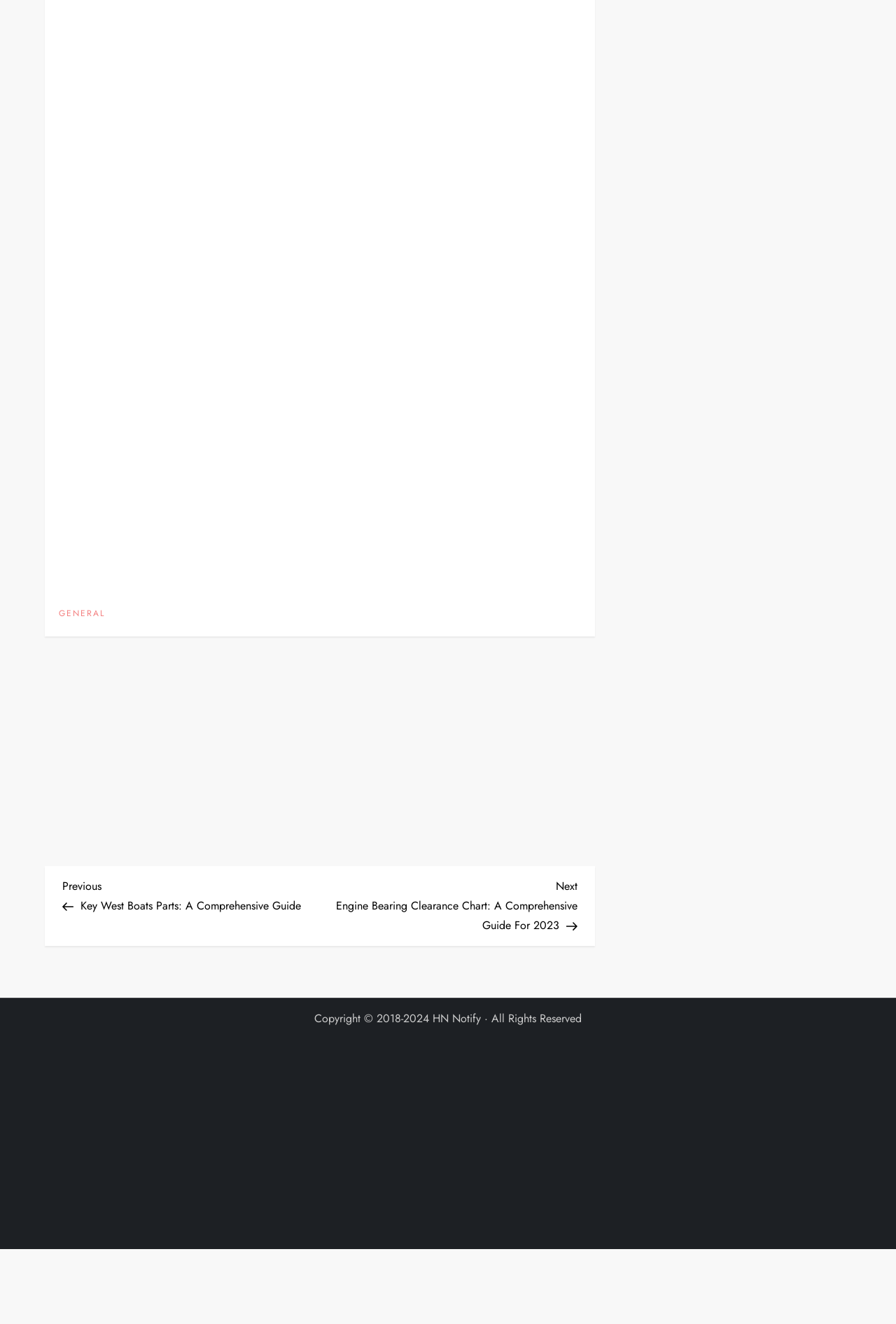Analyze the image and deliver a detailed answer to the question: What is the purpose of the 'GENERAL' link?

The 'GENERAL' link is likely to provide general information about the website or its services, as it is present in the footer section of the webpage.